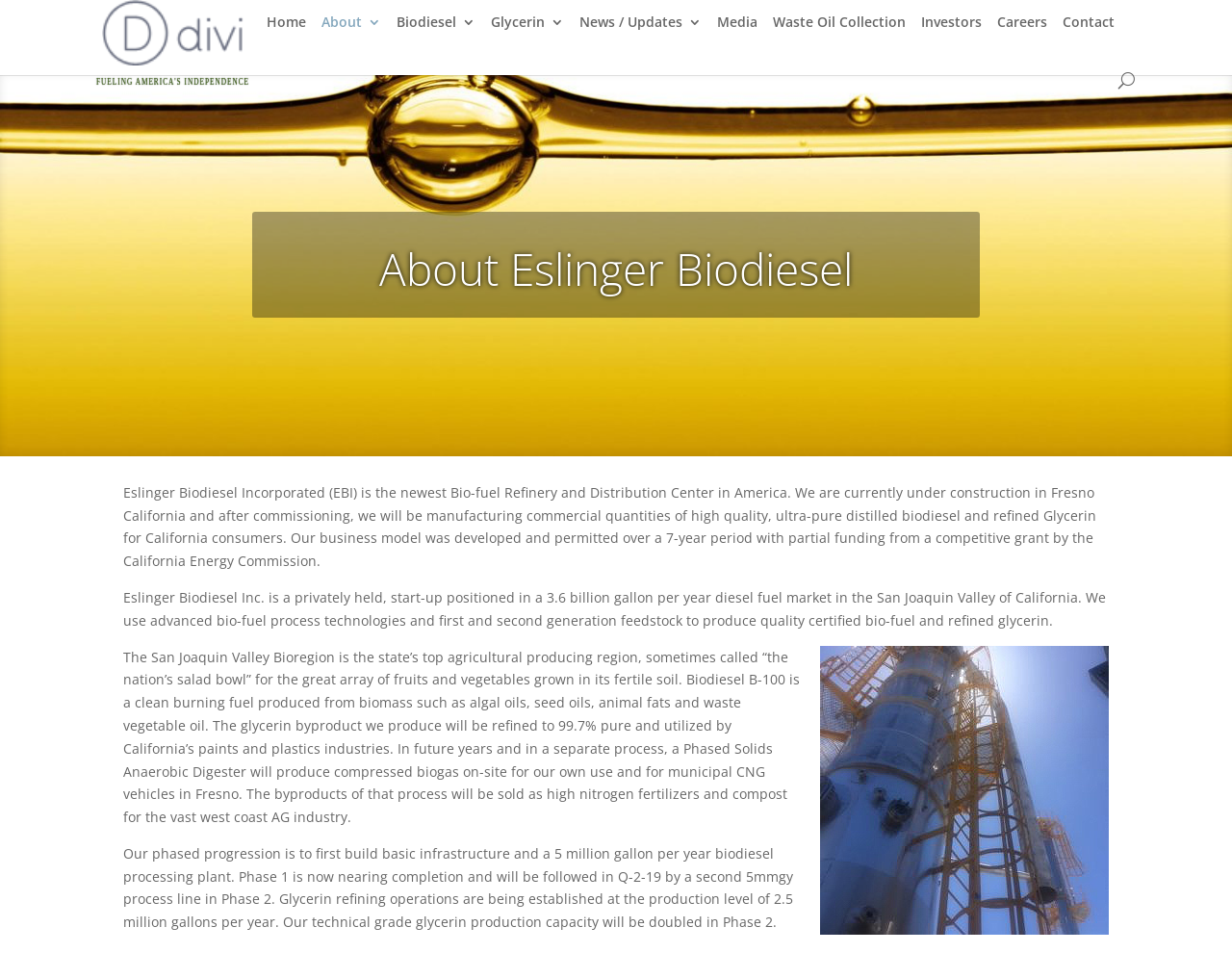What is the name of the company?
Use the image to answer the question with a single word or phrase.

Eslinger Biodiesel